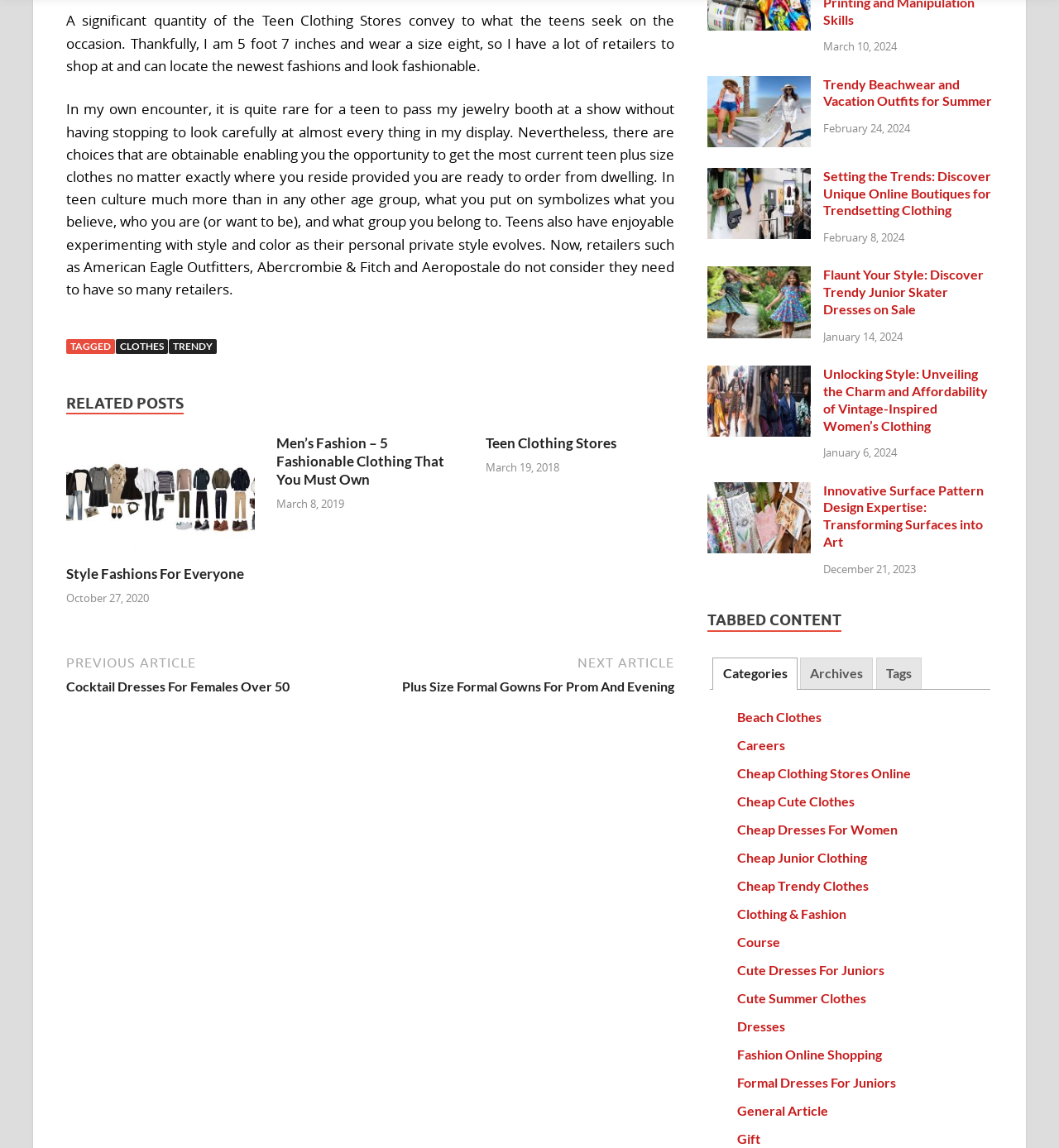Please identify the coordinates of the bounding box that should be clicked to fulfill this instruction: "read the article 'Style Fashions For Everyone'".

[0.062, 0.476, 0.241, 0.49]